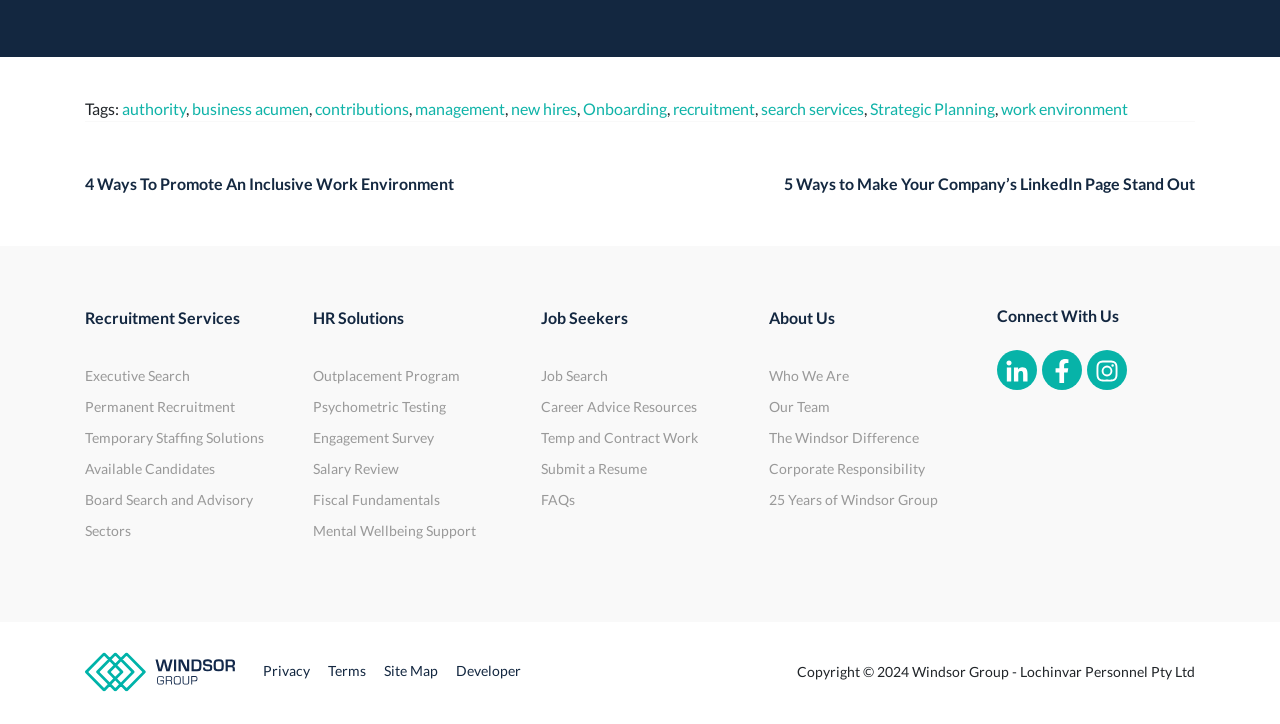Identify the coordinates of the bounding box for the element that must be clicked to accomplish the instruction: "Connect with Windsor Group on LinkedIn".

[0.779, 0.487, 0.81, 0.542]